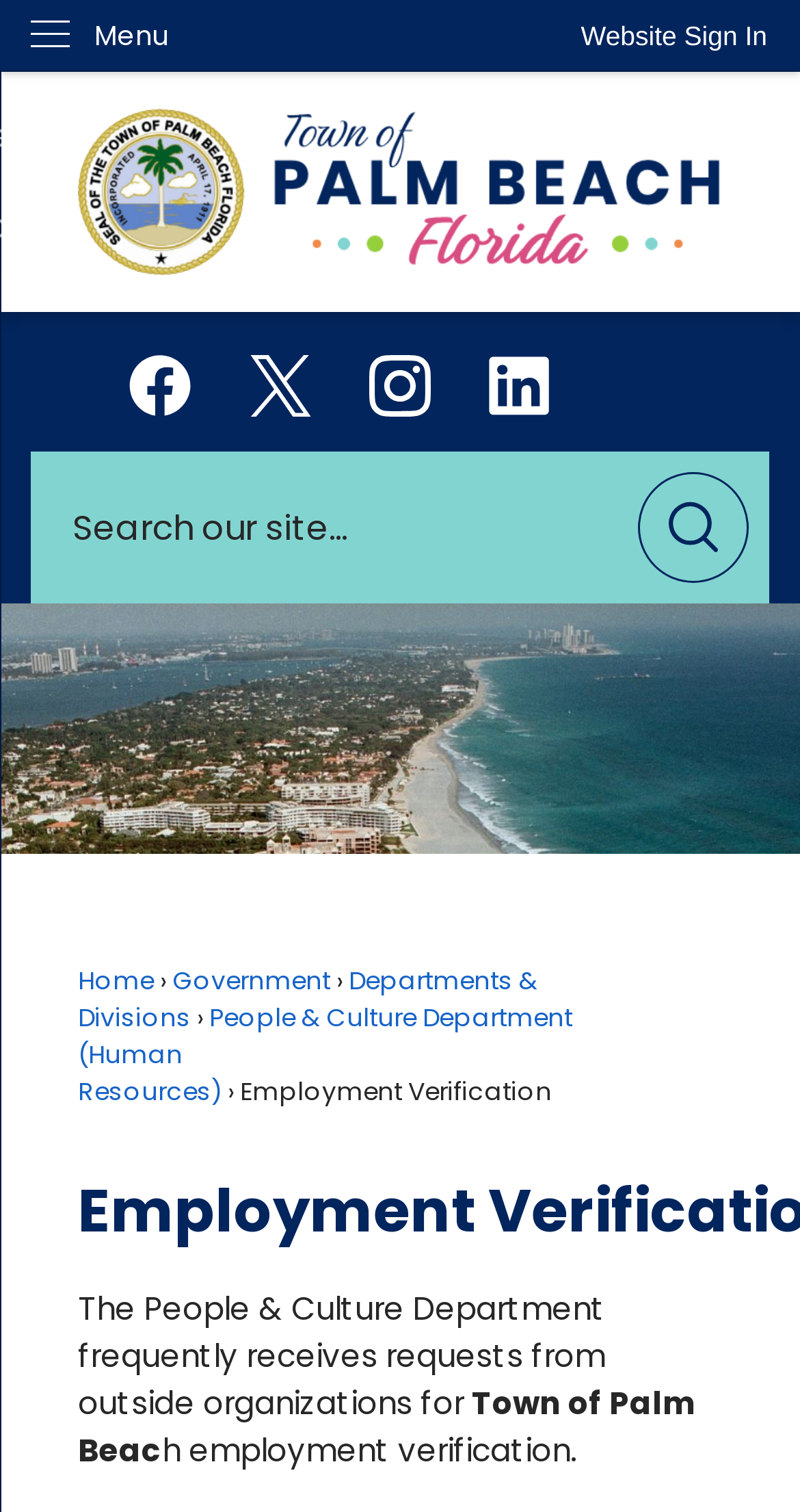Locate the bounding box for the described UI element: "Menu". Ensure the coordinates are four float numbers between 0 and 1, formatted as [left, top, right, bottom].

[0.0, 0.0, 0.244, 0.046]